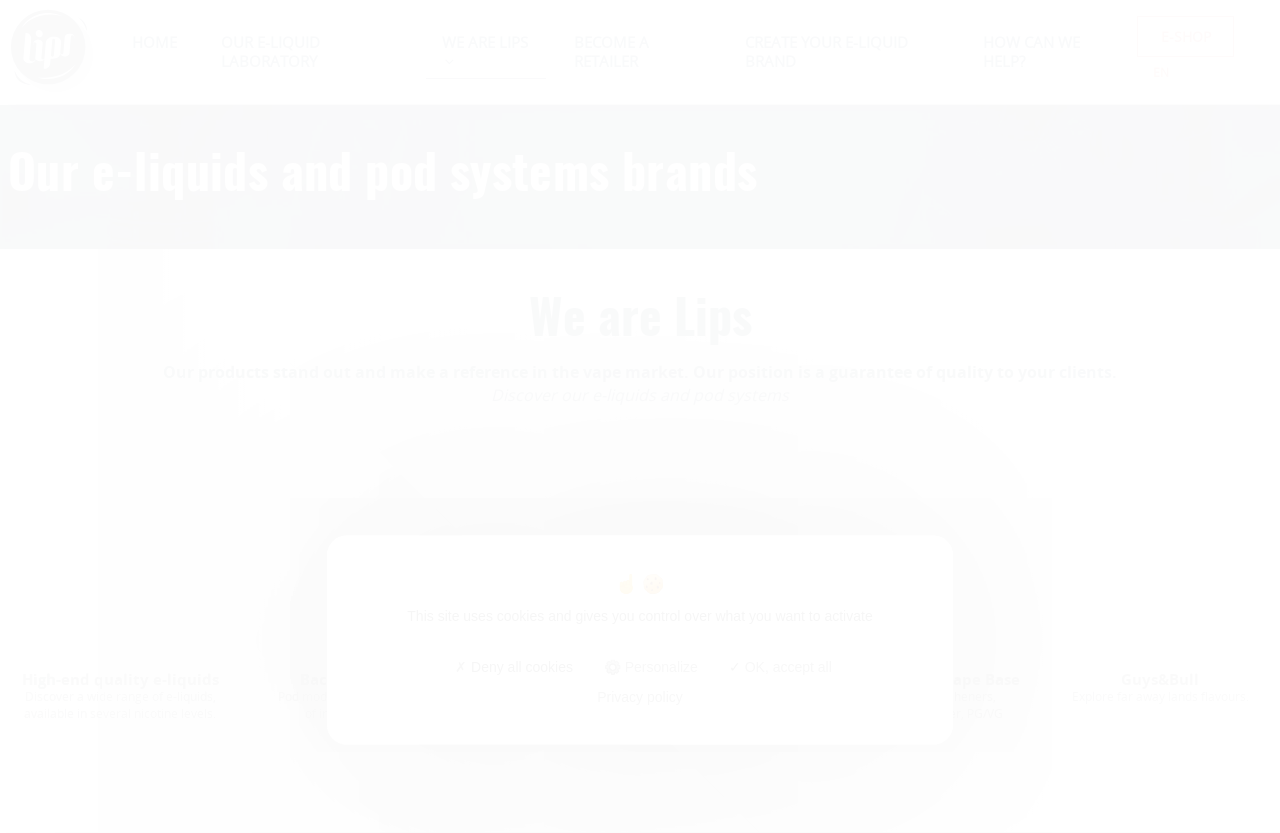Provide a thorough summary of the webpage.

This webpage is about Lips, a company that specializes in e-liquids and pod systems for the vape market. At the top of the page, there is a navigation menu with several links, including "Laboratoire Lips France", "HOME", "OUR E-LIQUID LABORATORY", "WE ARE LIPS", "BECOME A RETAILER", "CREATE YOUR E-LIQUID BRAND", "HOW CAN WE HELP?", and "E-SHOP". There are also two buttons, one for language selection and another for an unknown function.

Below the navigation menu, there is a heading that reads "Our e-liquids and pod systems brands". This is followed by a brief description of the company, stating that their products stand out in the vape market and guarantee quality to clients.

The main content of the page is divided into four sections, each featuring a figure with a link and a caption. The first section is about high-end quality e-liquids, the second is about pod mod systems, the third is about nicotine salt e-liquids, and the fourth is about DIY products. Each section has a brief description and a figure with a link.

At the bottom of the page, there is a notification about cookies, with options to deny all cookies, personalize, or accept all. There is also a button to access the privacy policy.

Overall, the webpage is well-organized and easy to navigate, with clear headings and concise descriptions. The use of figures and captions adds visual interest and helps to break up the text.